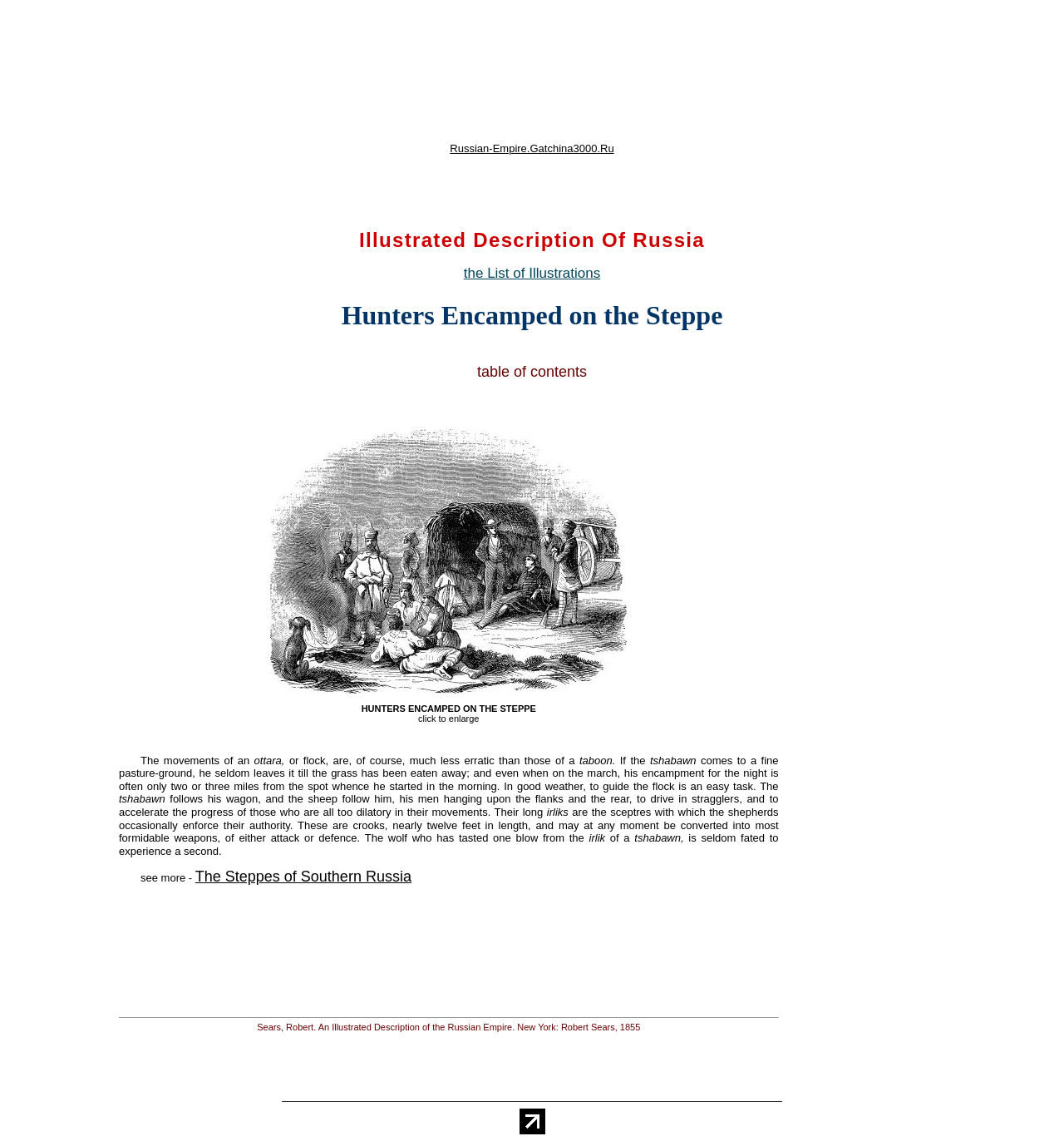Highlight the bounding box coordinates of the element you need to click to perform the following instruction: "click the link to the table of contents."

[0.448, 0.319, 0.552, 0.333]